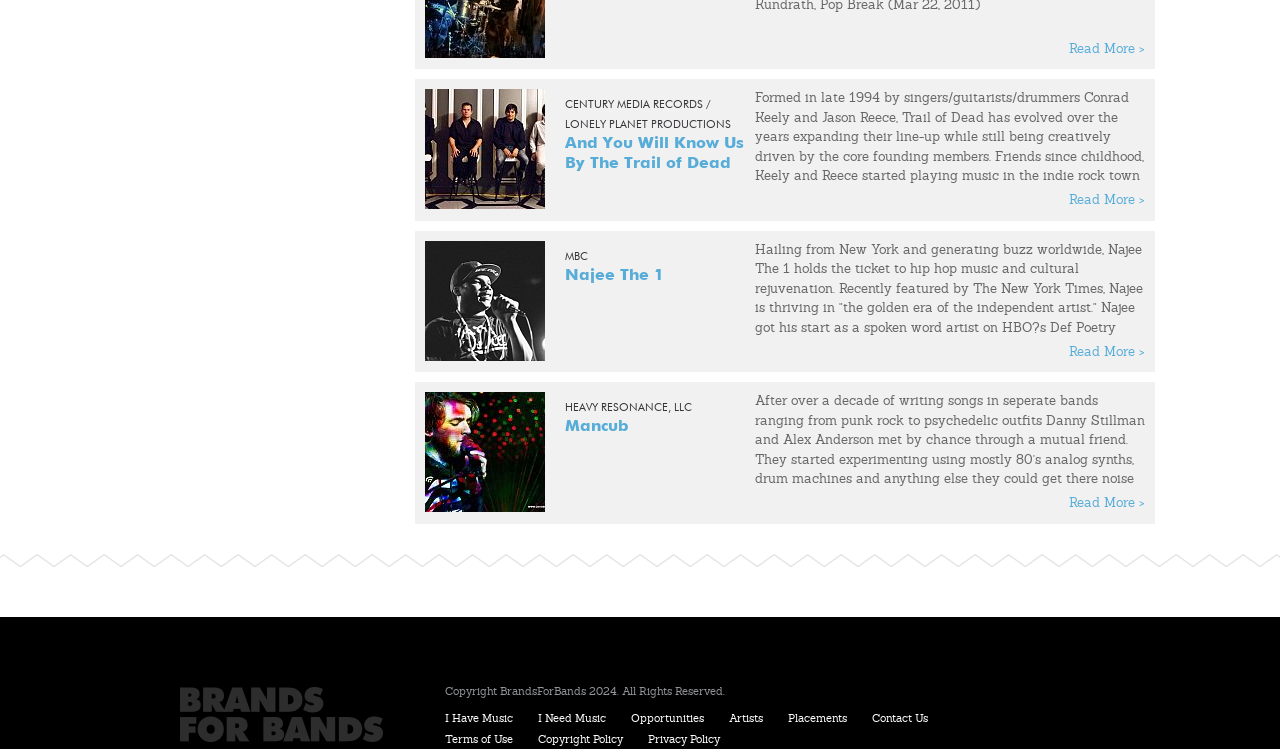Pinpoint the bounding box coordinates for the area that should be clicked to perform the following instruction: "Learn more about Najee The 1".

[0.835, 0.461, 0.895, 0.479]